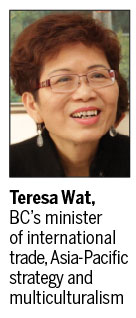Please reply to the following question using a single word or phrase: 
What region is Teresa Wat involved in?

Asia-Pacific